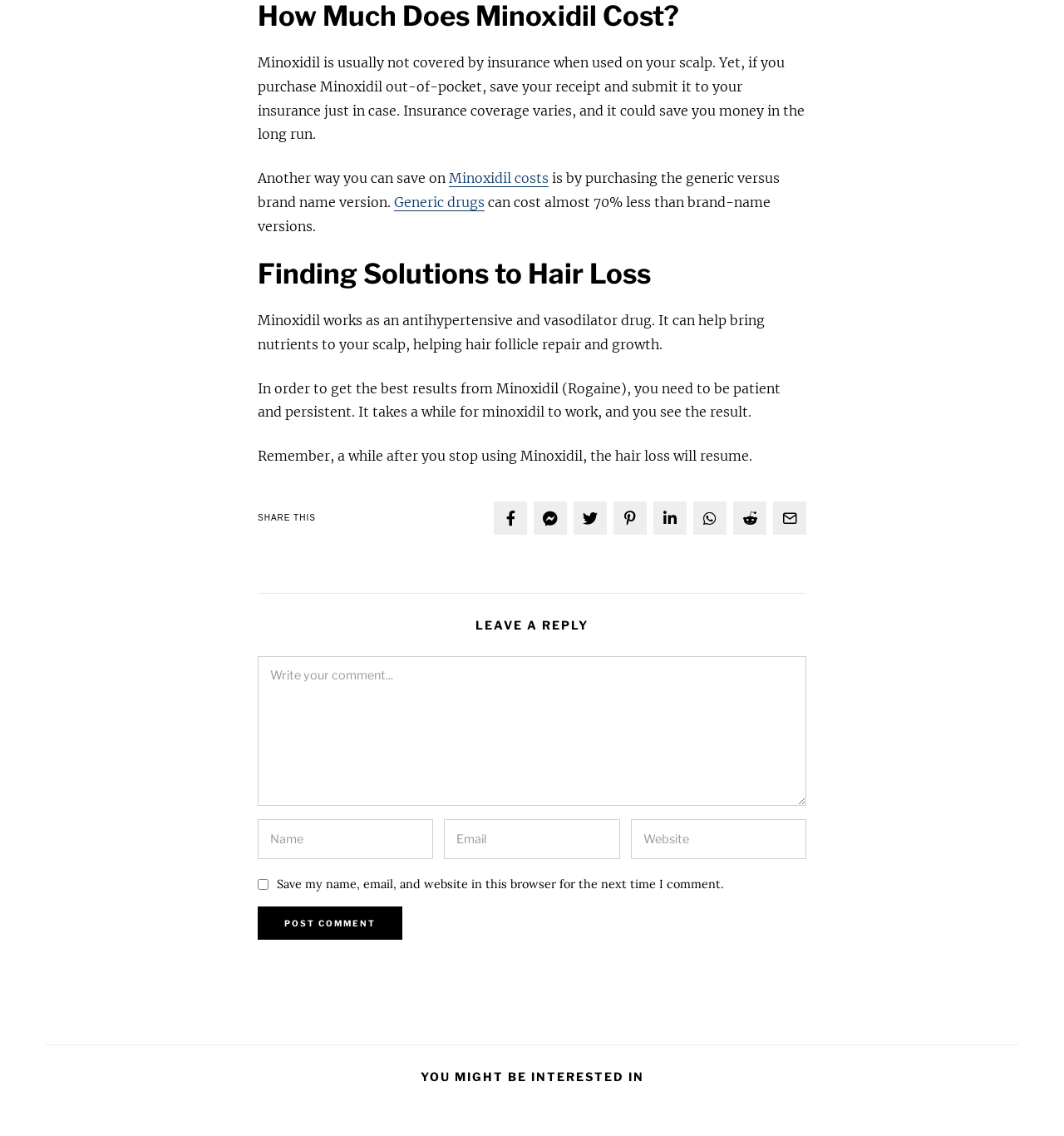Specify the bounding box coordinates of the element's area that should be clicked to execute the given instruction: "Click on the link to learn more about Minoxidil costs". The coordinates should be four float numbers between 0 and 1, i.e., [left, top, right, bottom].

[0.422, 0.15, 0.516, 0.164]